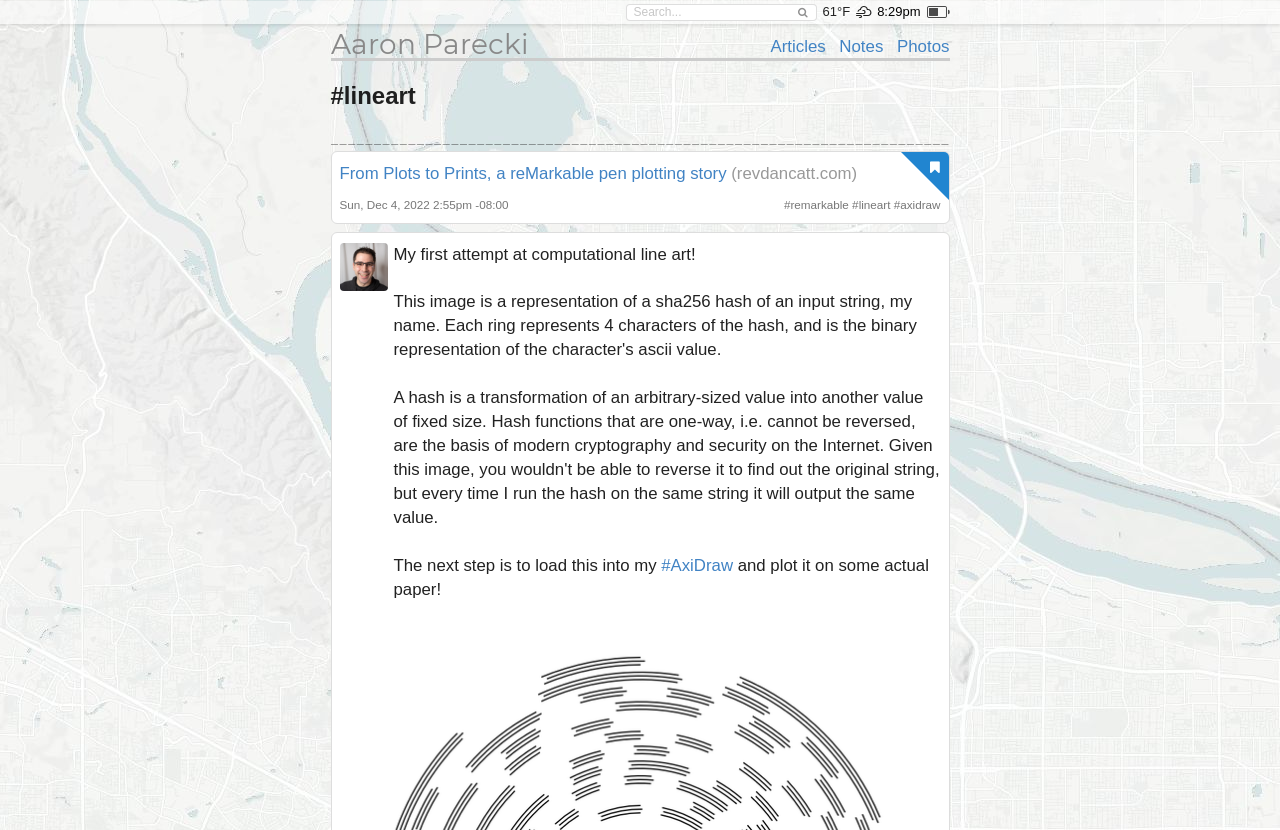Find the bounding box coordinates of the clickable region needed to perform the following instruction: "read articles". The coordinates should be provided as four float numbers between 0 and 1, i.e., [left, top, right, bottom].

[0.602, 0.044, 0.645, 0.067]